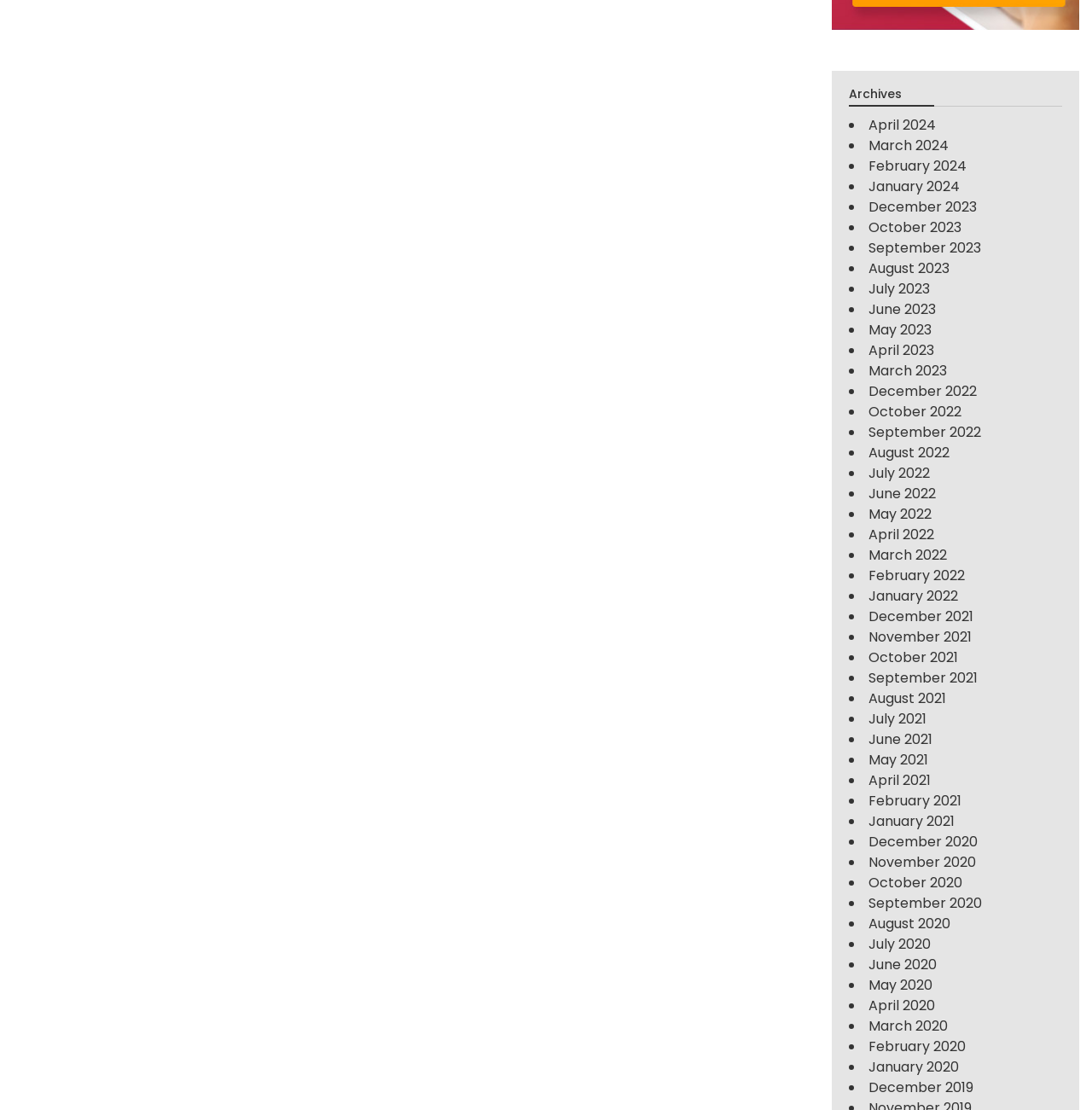Using floating point numbers between 0 and 1, provide the bounding box coordinates in the format (top-left x, top-left y, bottom-right x, bottom-right y). Locate the UI element described here: April 2021

[0.795, 0.694, 0.852, 0.712]